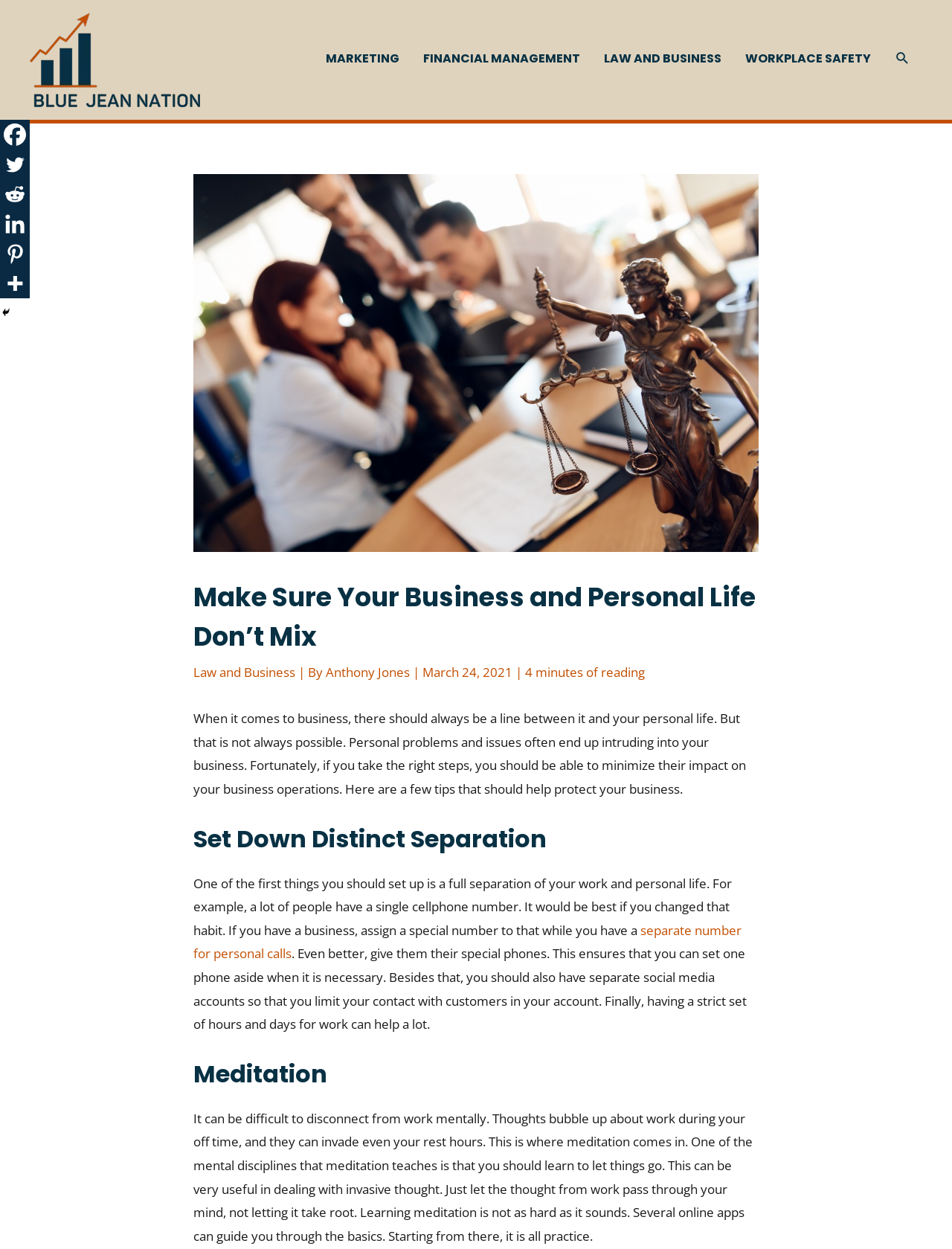Identify the bounding box coordinates for the UI element described as follows: aria-label="Reddit" title="Reddit". Use the format (top-left x, top-left y, bottom-right x, bottom-right y) and ensure all values are floating point numbers between 0 and 1.

[0.0, 0.144, 0.031, 0.167]